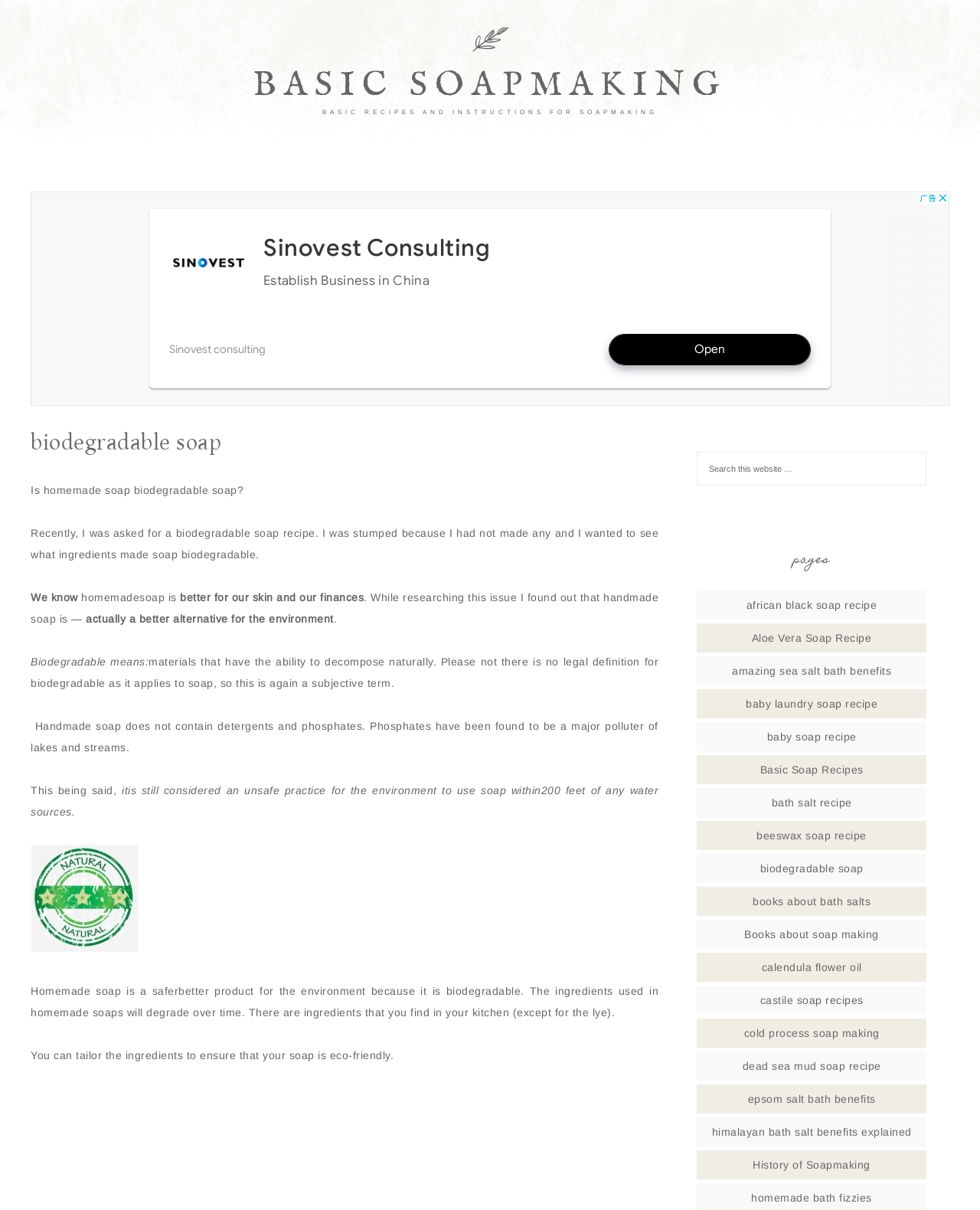Can you find the bounding box coordinates of the area I should click to execute the following instruction: "Read the post by isoparix"?

None